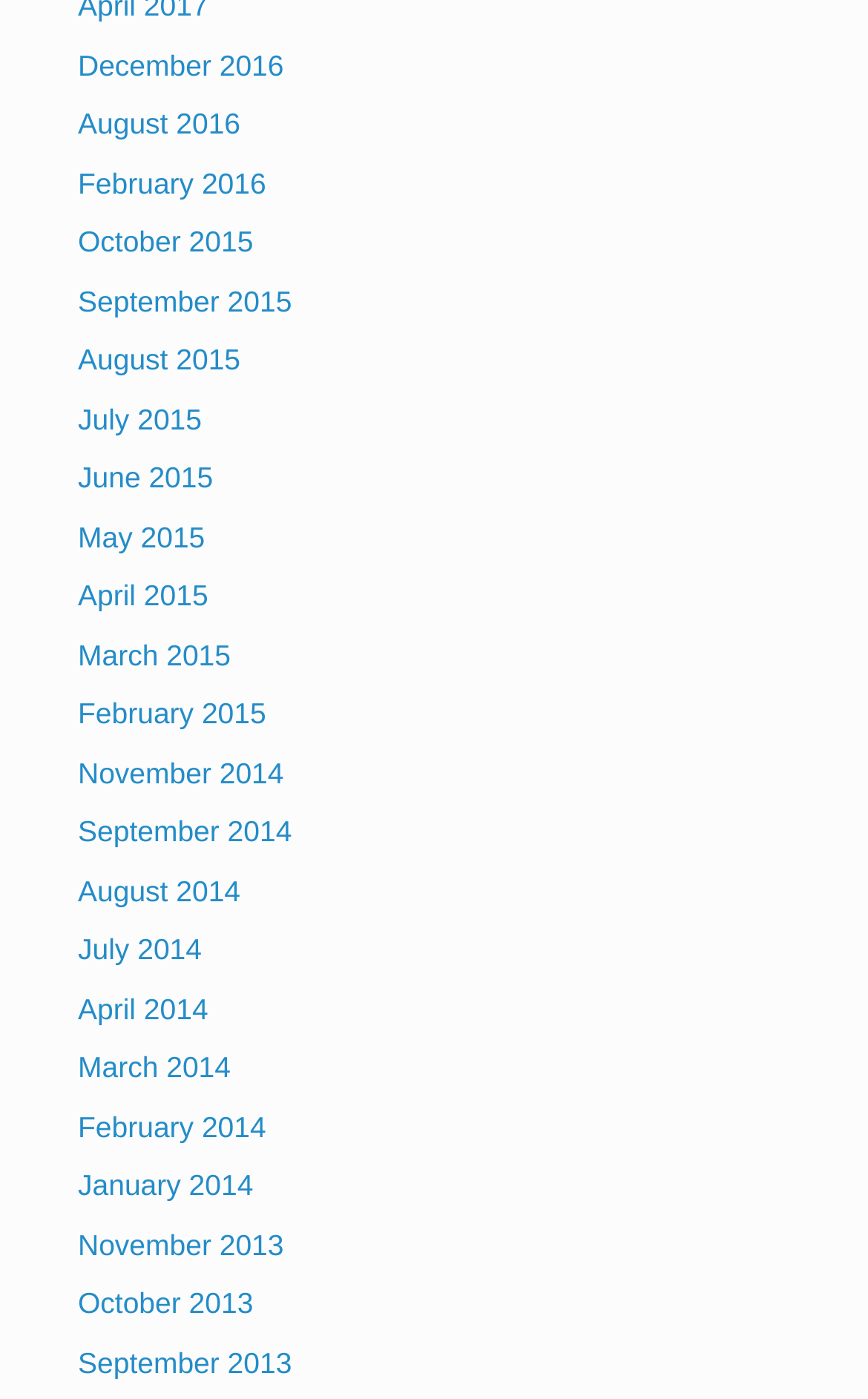Are there any months available in 2014? Analyze the screenshot and reply with just one word or a short phrase.

Yes